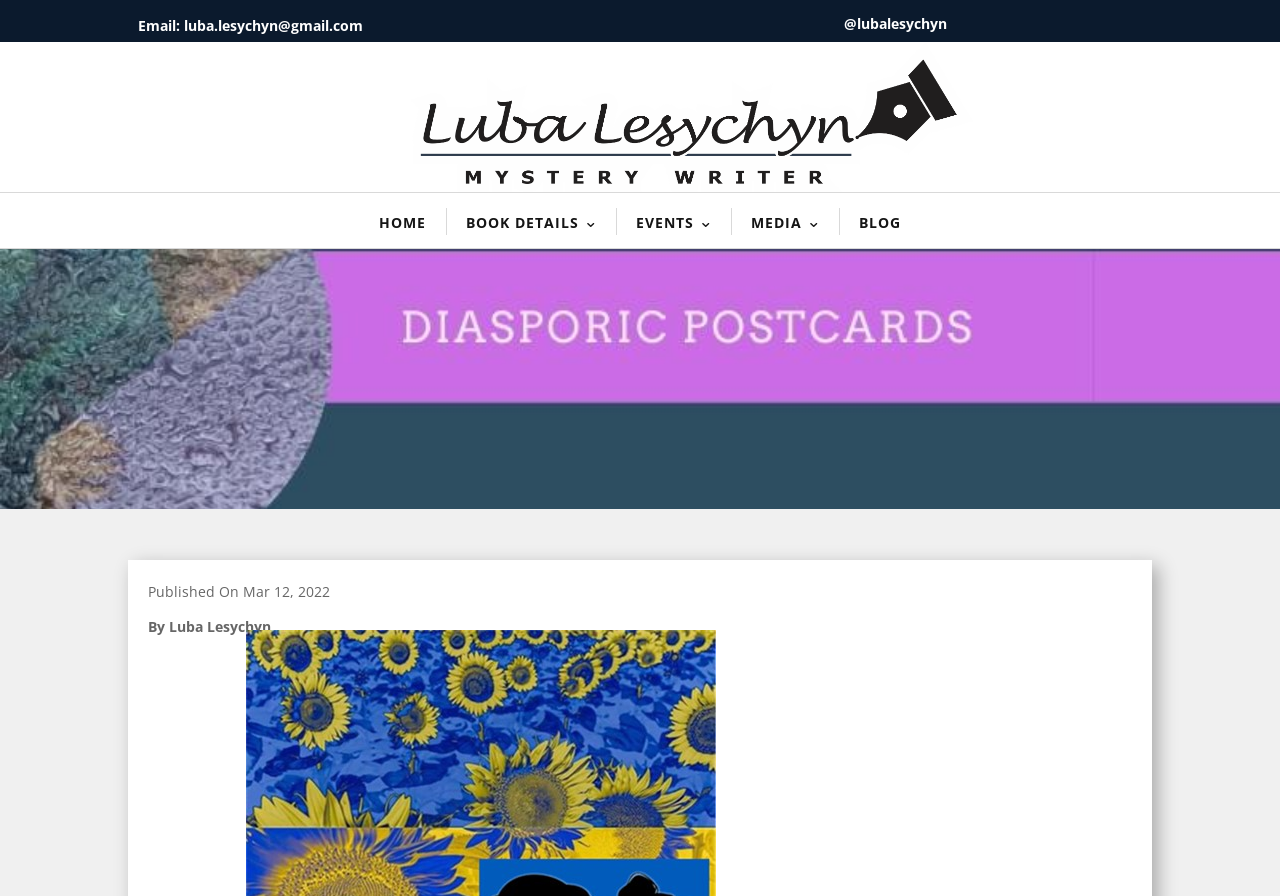Based on the image, please respond to the question with as much detail as possible:
What is the social media handle of the author?

I found the social media handle by looking at the link '@lubalesychyn' next to the email address.